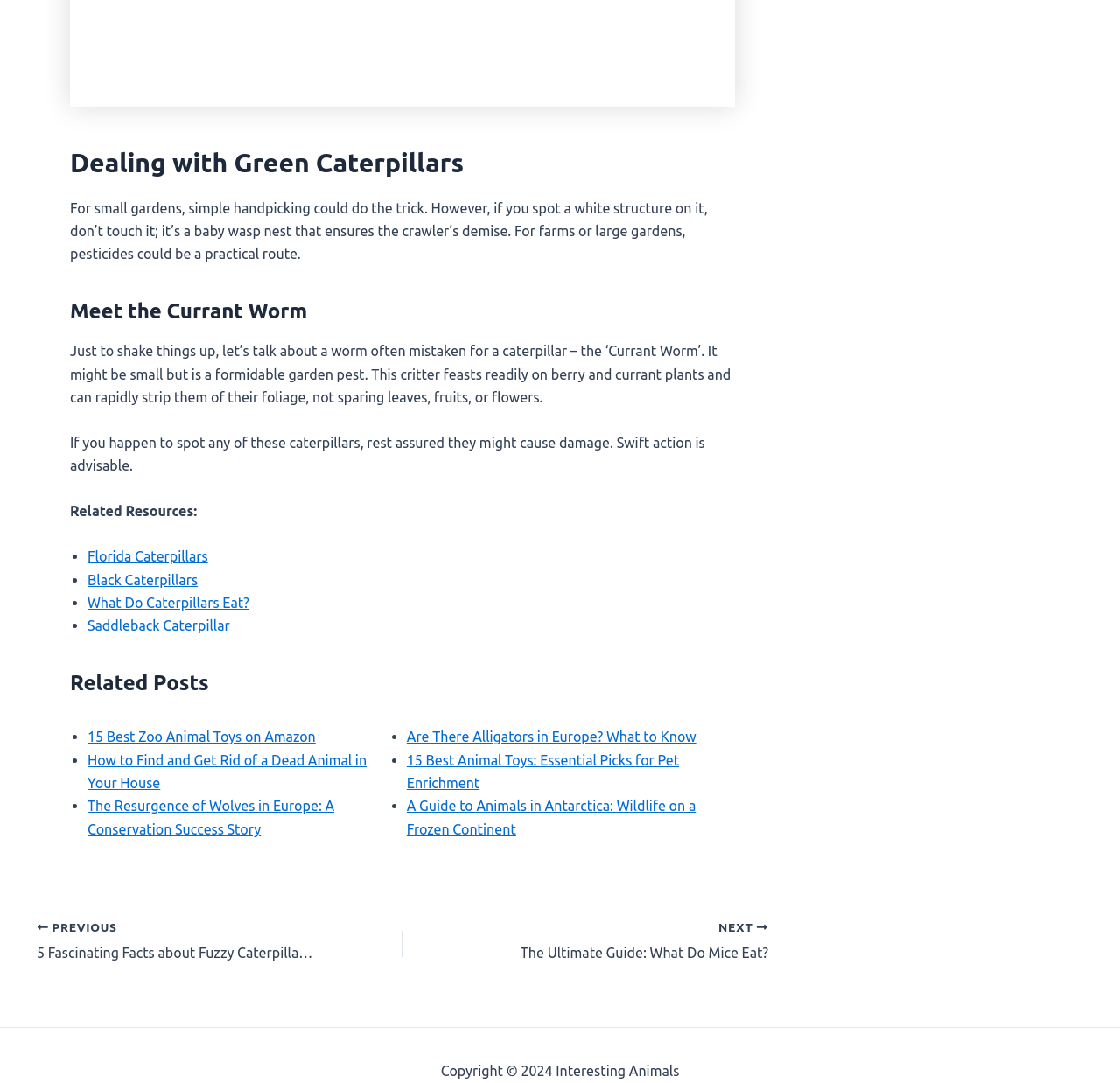Find the bounding box of the UI element described as: "What Do Caterpillars Eat?". The bounding box coordinates should be given as four float values between 0 and 1, i.e., [left, top, right, bottom].

[0.078, 0.549, 0.222, 0.564]